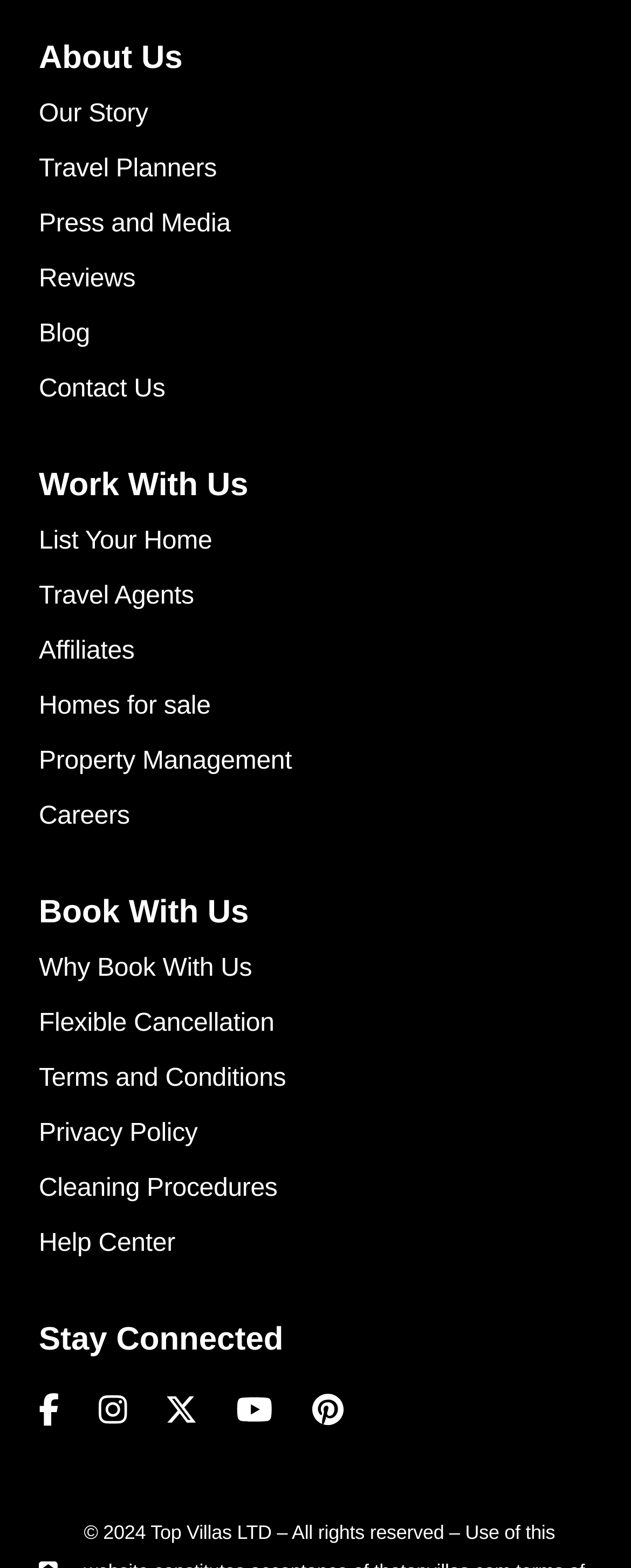Please determine the bounding box of the UI element that matches this description: Why Book With Us. The coordinates should be given as (top-left x, top-left y, bottom-right x, bottom-right y), with all values between 0 and 1.

[0.062, 0.609, 0.399, 0.626]